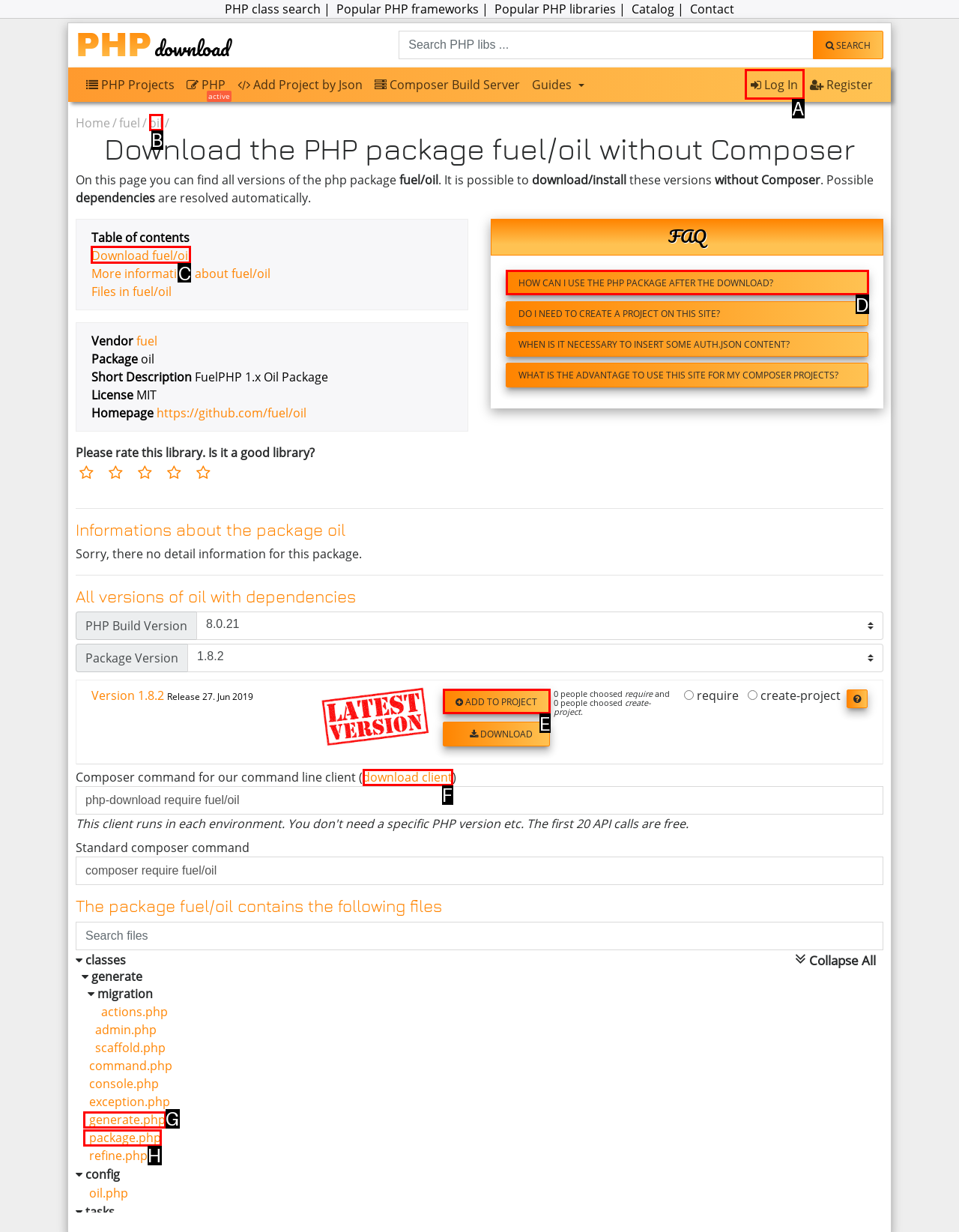Determine which UI element you should click to perform the task: Download fuel/oil
Provide the letter of the correct option from the given choices directly.

C